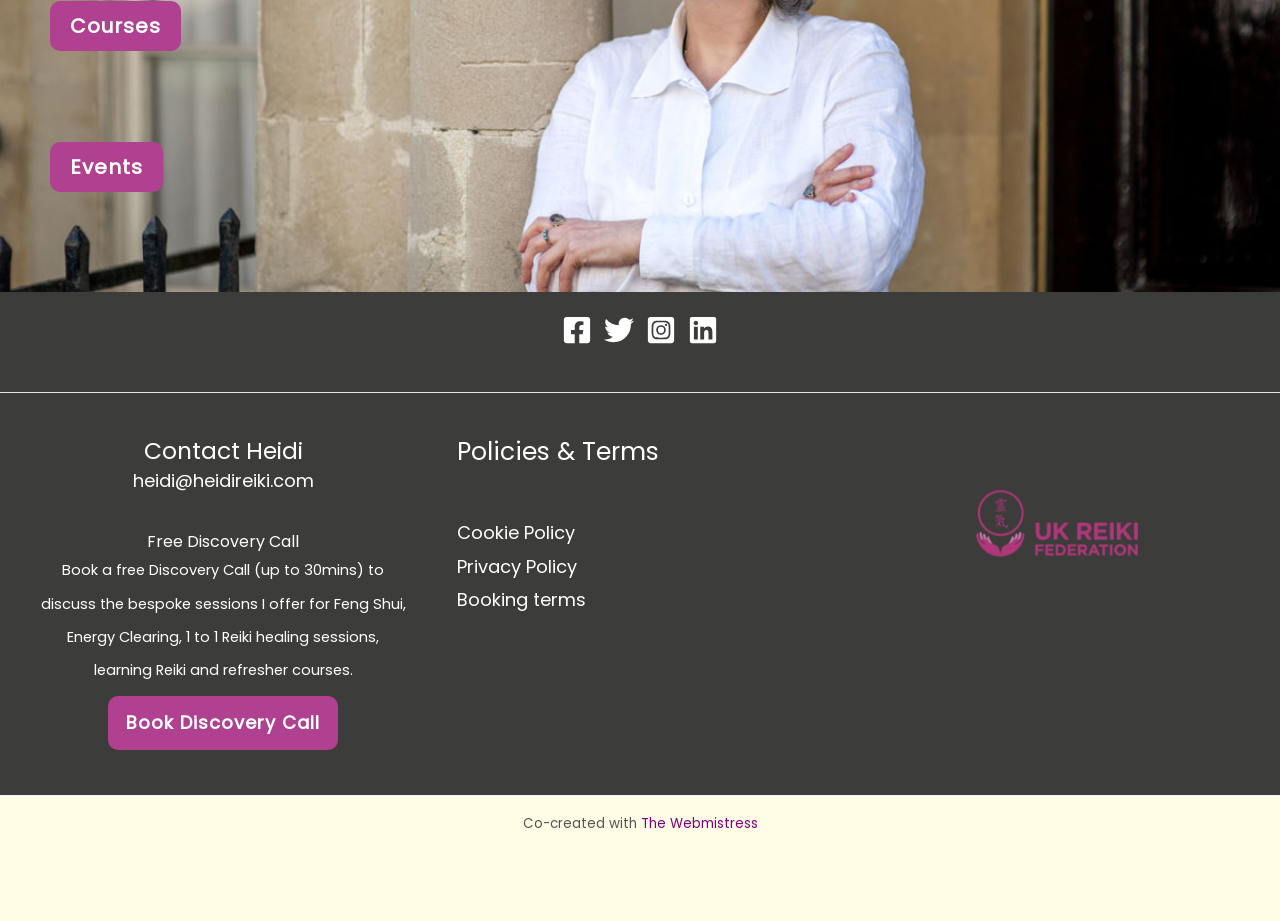Specify the bounding box coordinates for the region that must be clicked to perform the given instruction: "View Policies & Terms".

[0.357, 0.476, 0.643, 0.506]